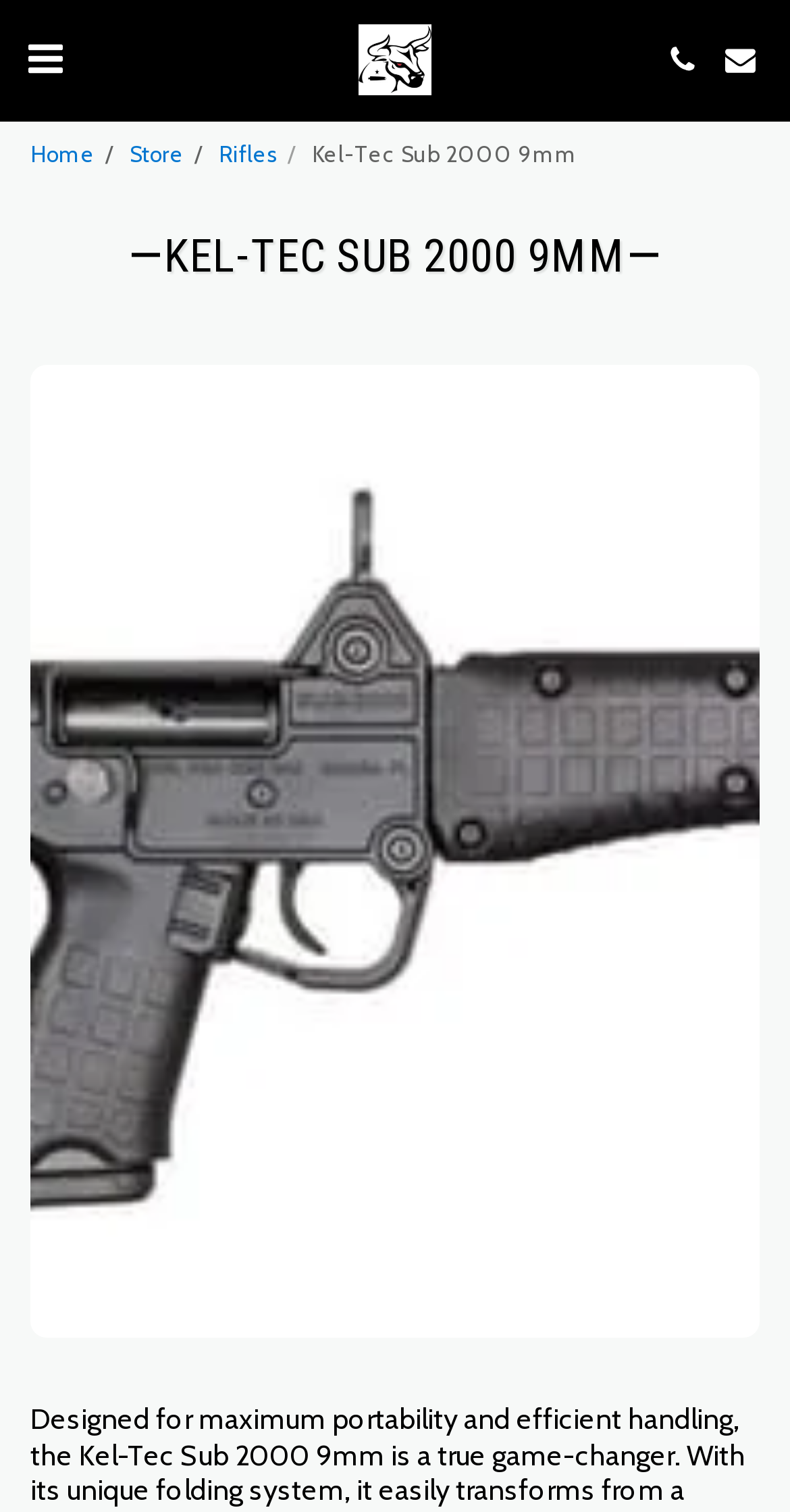How many buttons are there on the top-right corner of the webpage?
Please respond to the question thoroughly and include all relevant details.

I counted the number of button elements with similar bounding box coordinates, specifically [0.013, 0.014, 0.1, 0.065], [0.826, 0.02, 0.9, 0.059], and [0.9, 0.02, 0.974, 0.059], which are likely to be located on the top-right corner of the webpage.